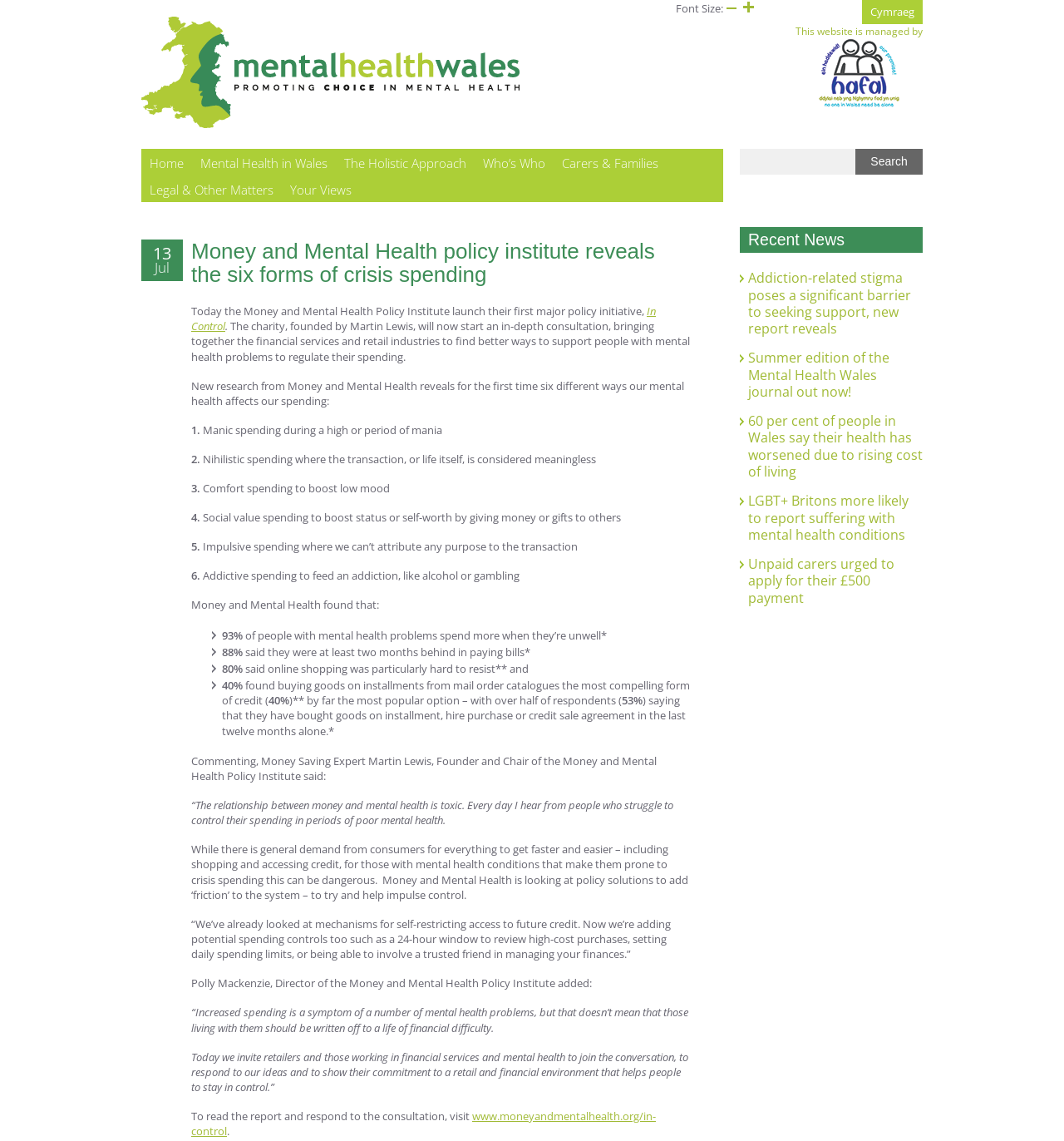Please find the bounding box coordinates (top-left x, top-left y, bottom-right x, bottom-right y) in the screenshot for the UI element described as follows: In Control

[0.18, 0.266, 0.616, 0.292]